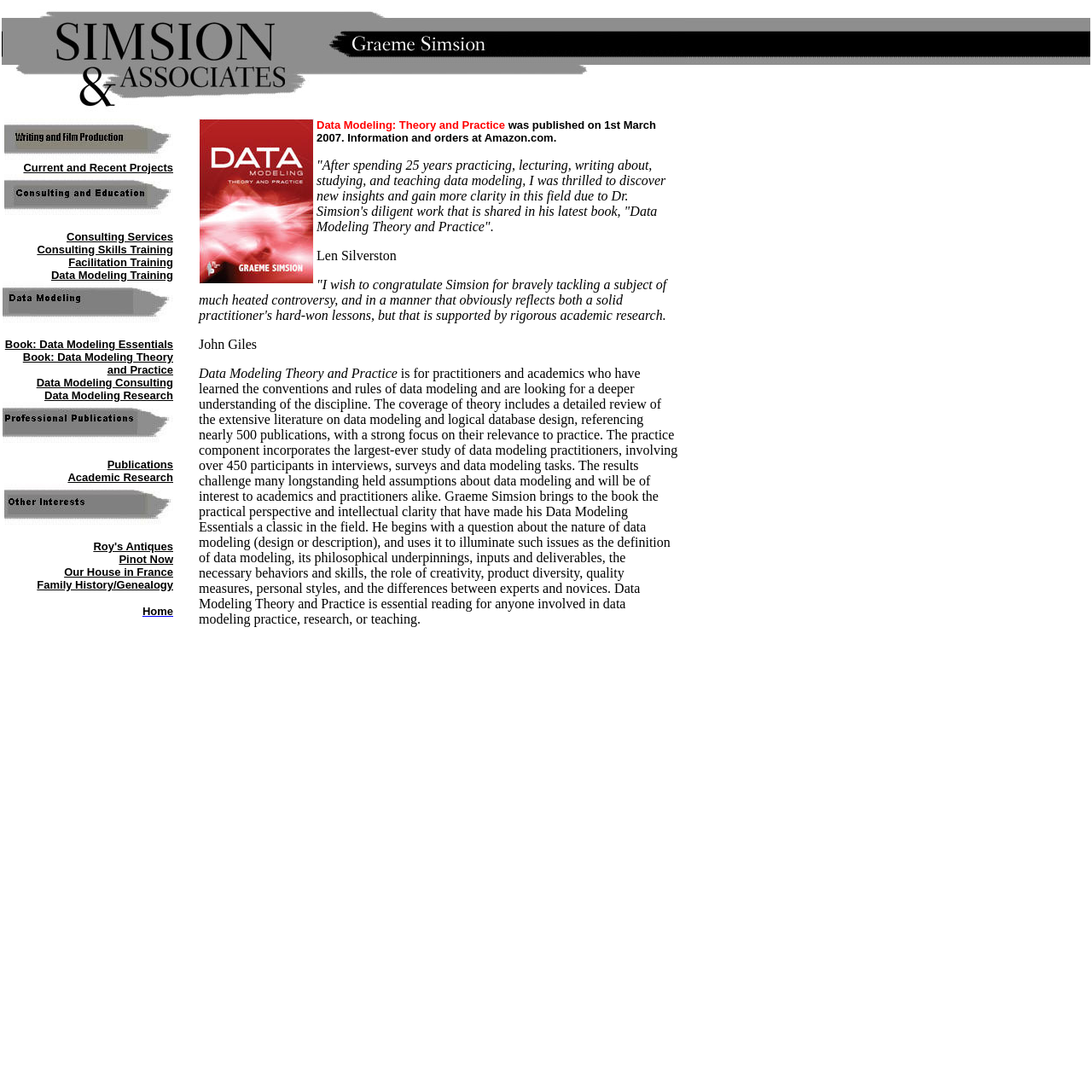How many images are there in the webpage?
Observe the image and answer the question with a one-word or short phrase response.

5